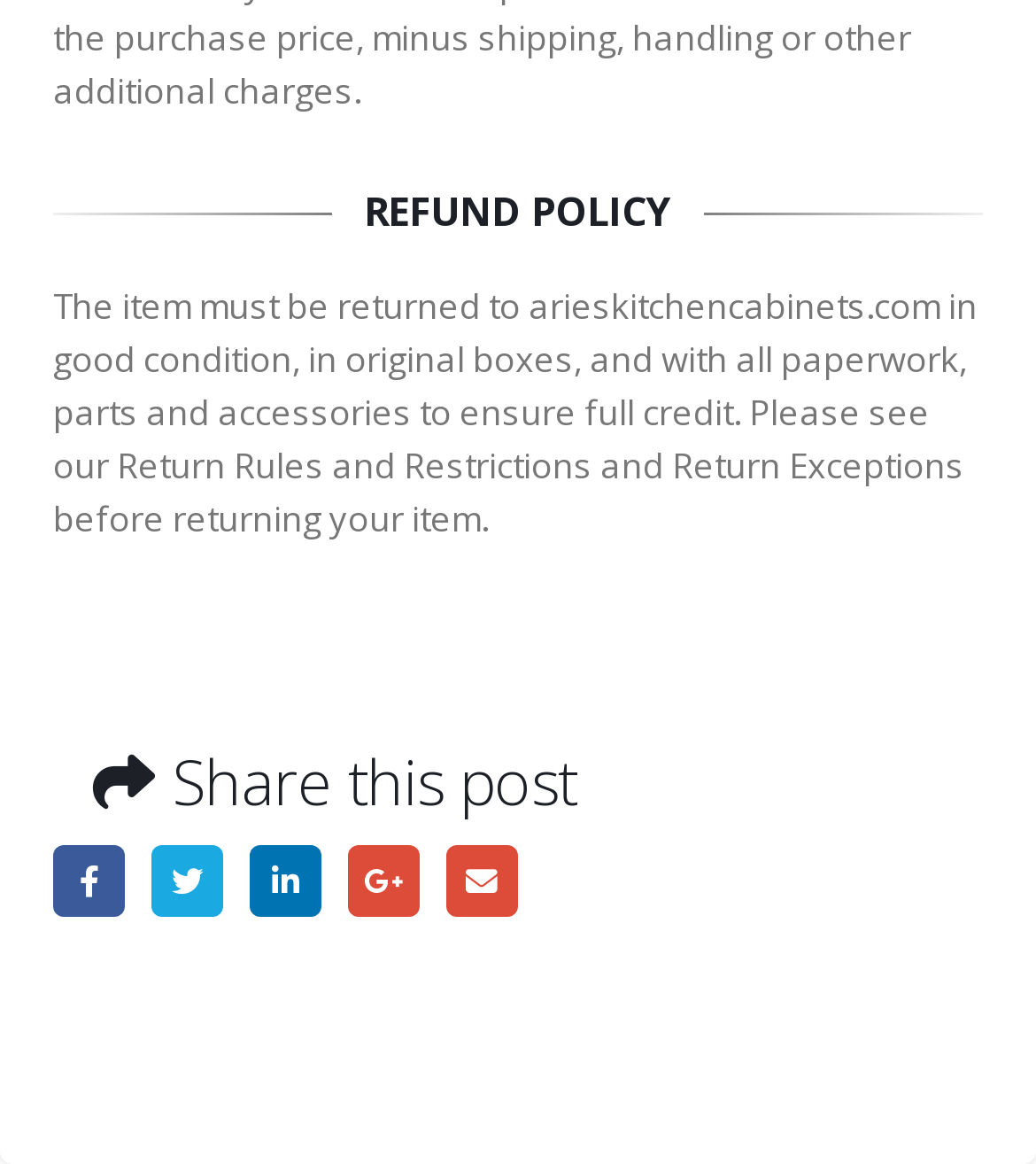Find and provide the bounding box coordinates for the UI element described with: "Facebook".

[0.051, 0.725, 0.121, 0.787]